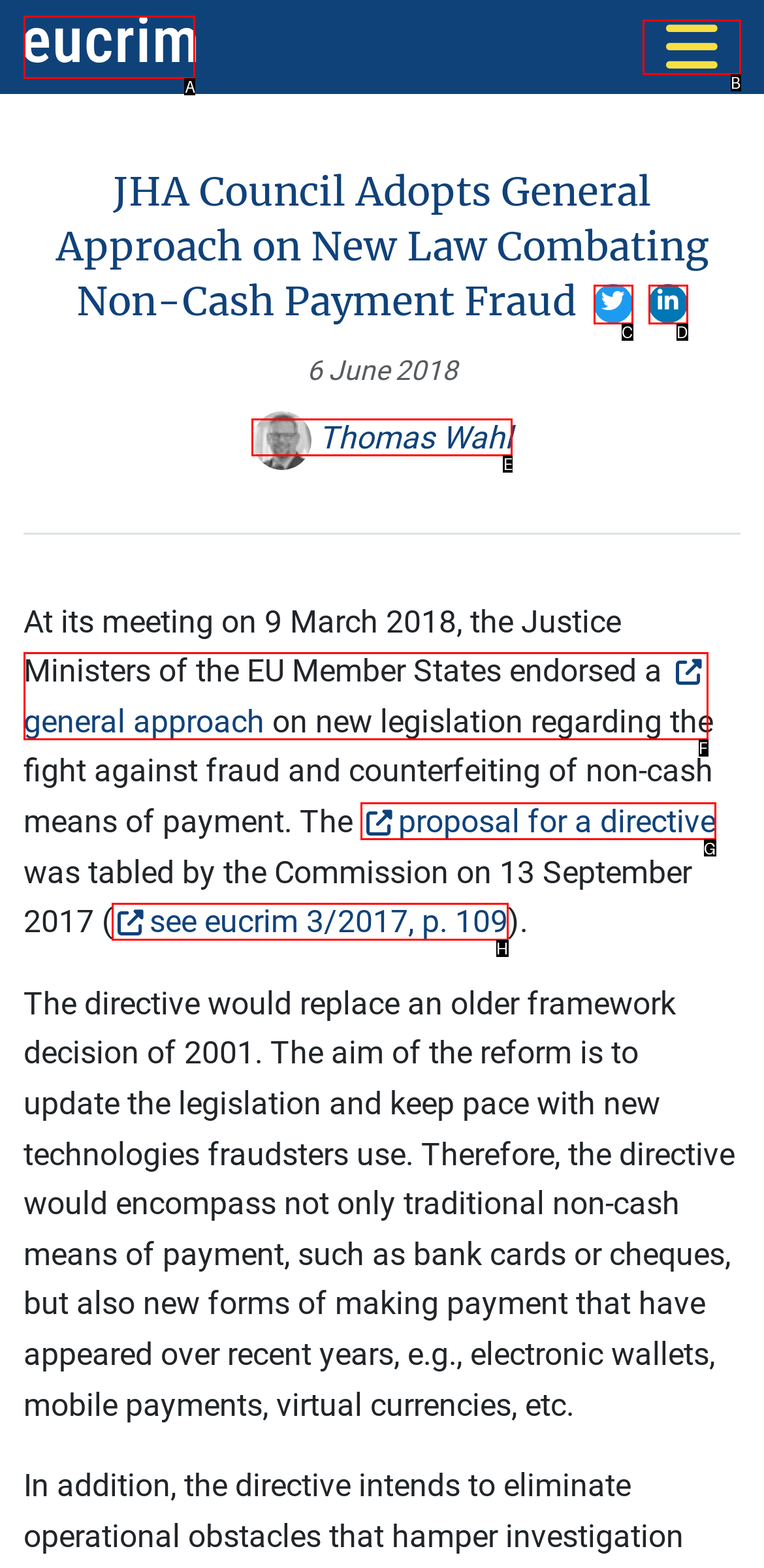Given the description: proposal for a directive, identify the matching option. Answer with the corresponding letter.

G